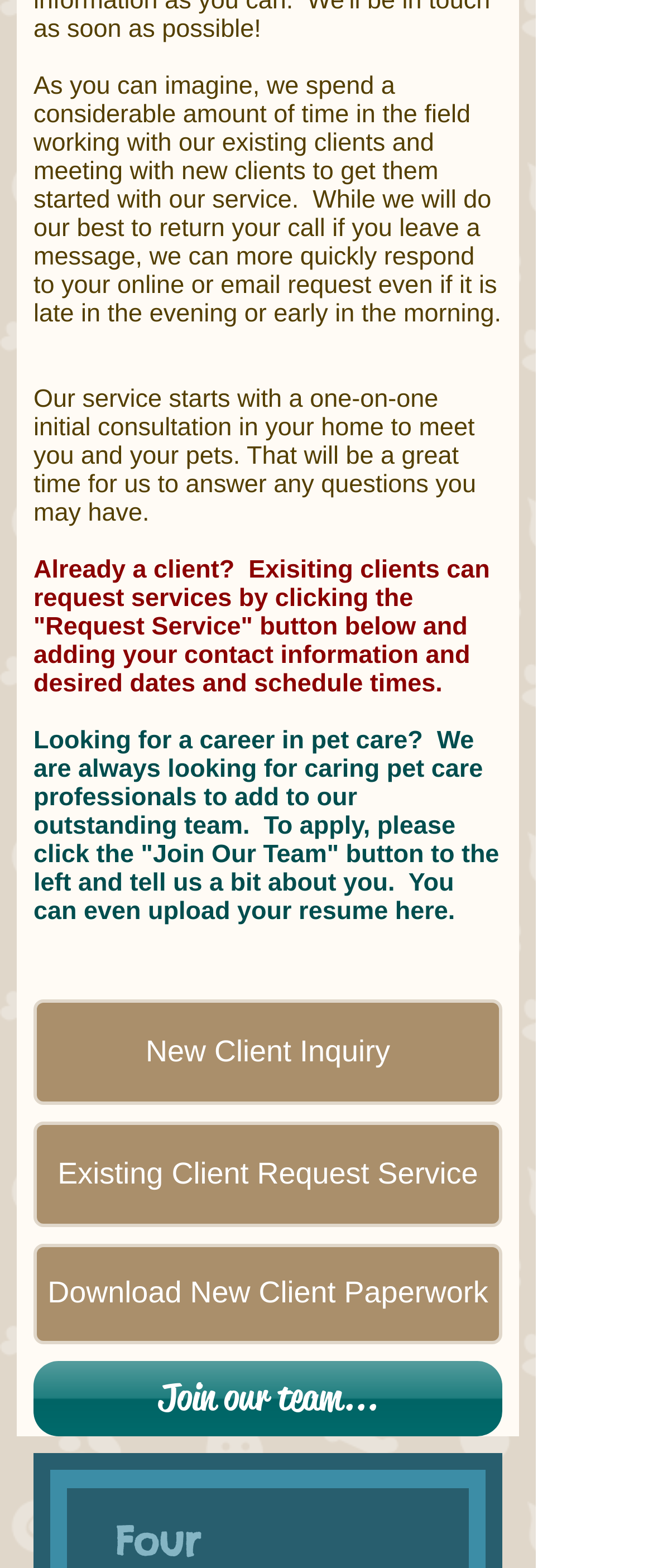Identify the bounding box of the UI element described as follows: "New Client Inquiry". Provide the coordinates as four float numbers in the range of 0 to 1 [left, top, right, bottom].

[0.051, 0.638, 0.769, 0.705]